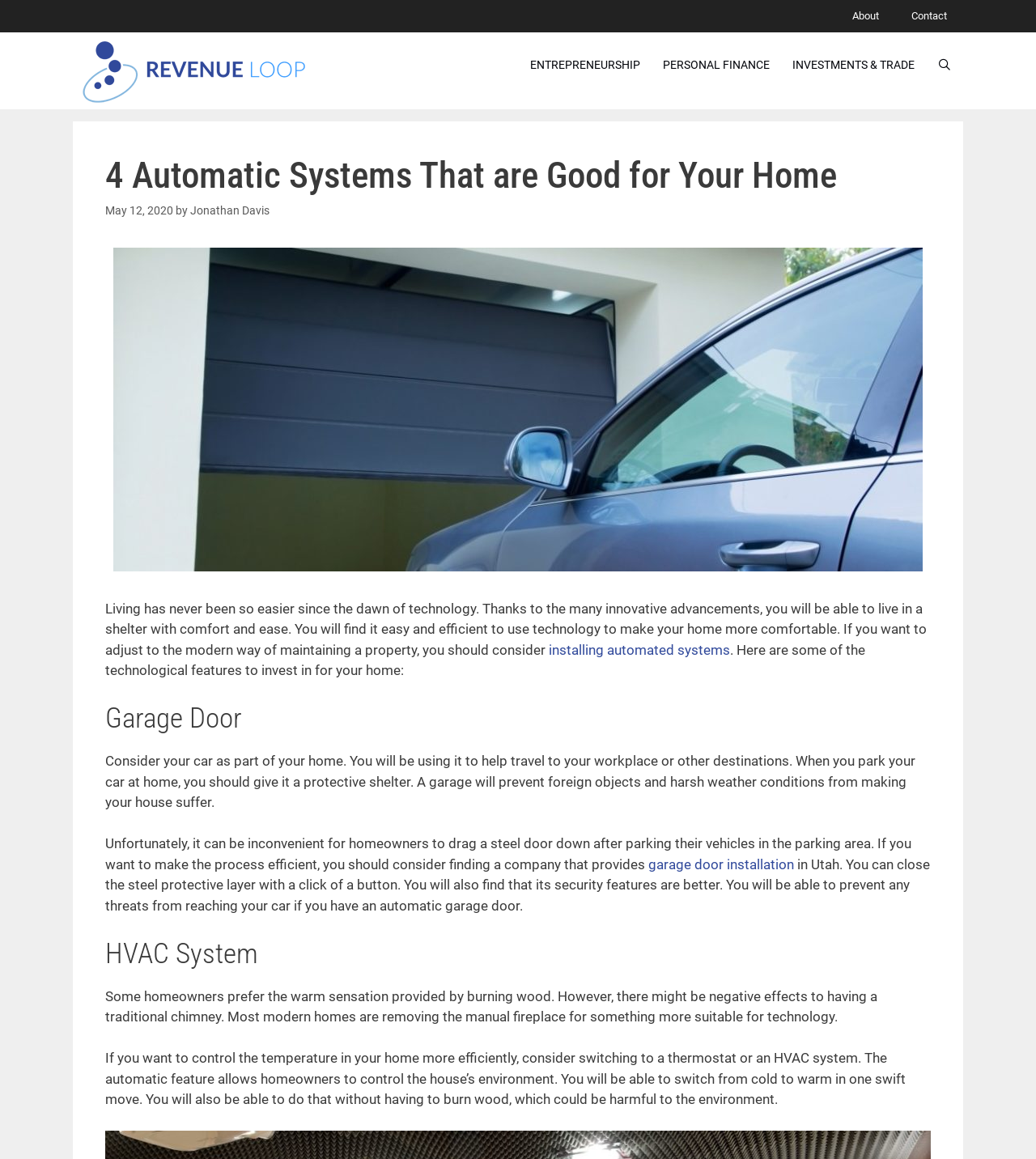Find and generate the main title of the webpage.

4 Automatic Systems That are Good for Your Home